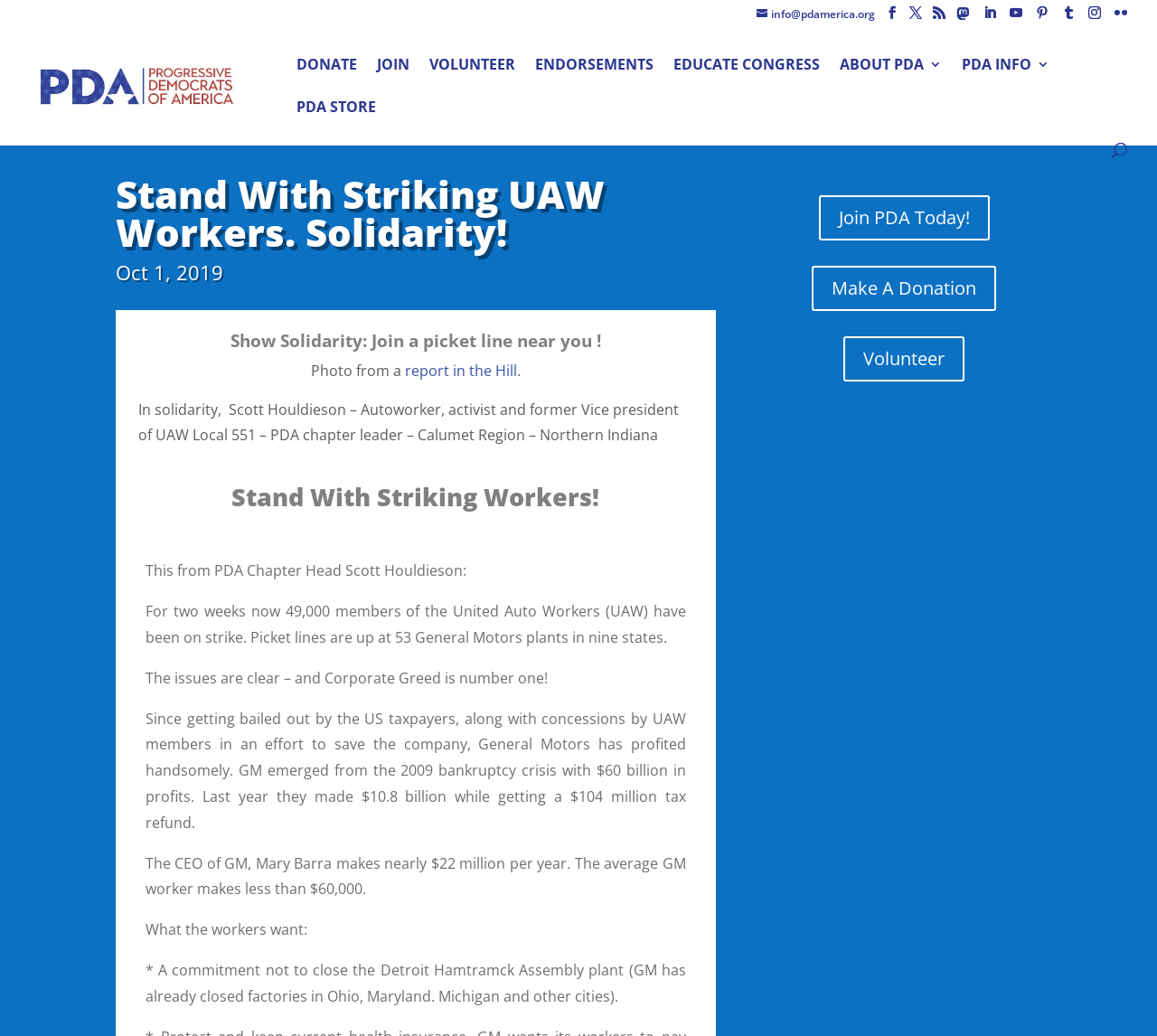Please provide a one-word or phrase answer to the question: 
What is the name of the organization?

Progressive Democrats of America